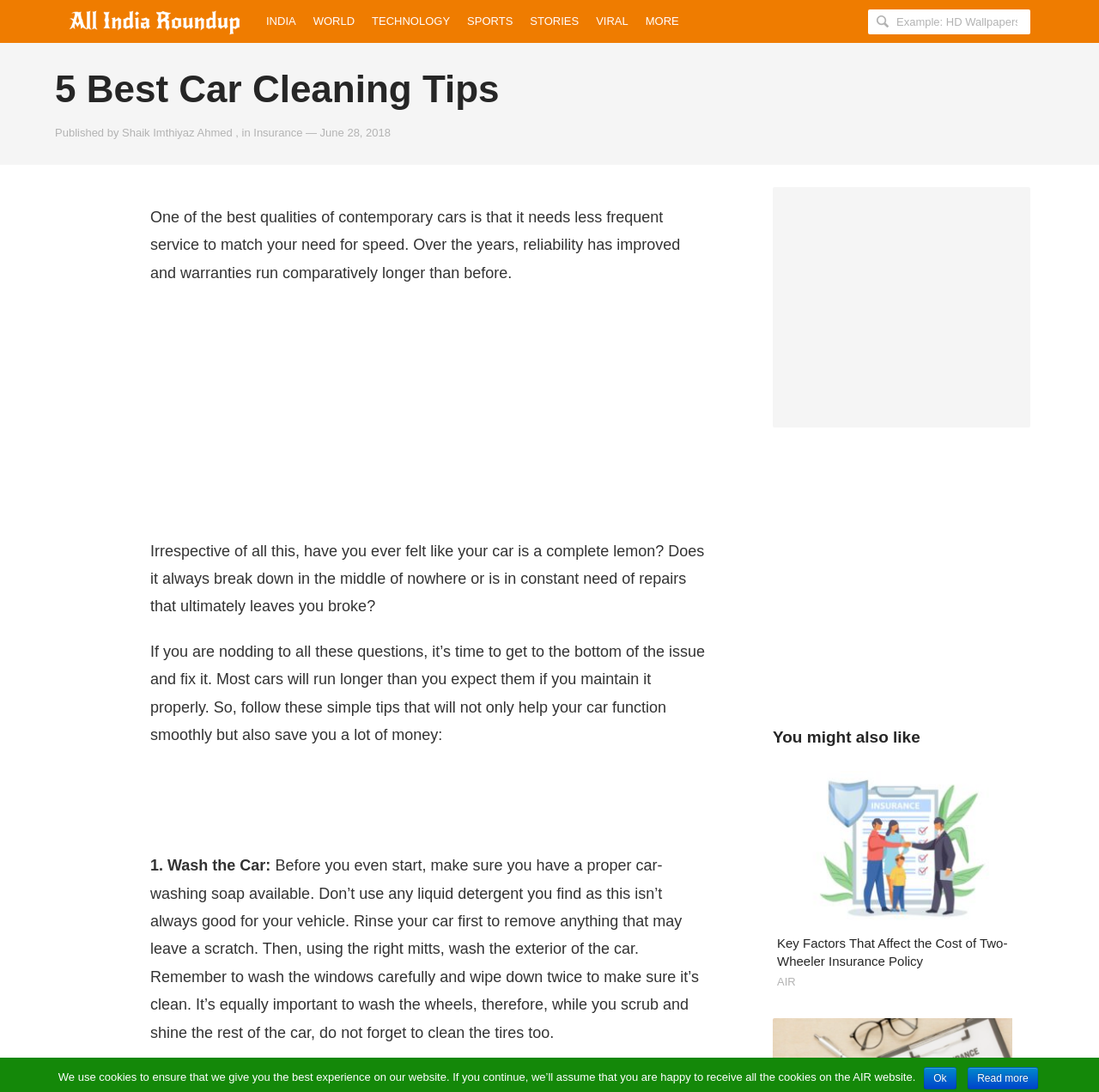Pinpoint the bounding box coordinates of the element you need to click to execute the following instruction: "Explore the category WORLD". The bounding box should be represented by four float numbers between 0 and 1, in the format [left, top, right, bottom].

[0.277, 0.0, 0.331, 0.039]